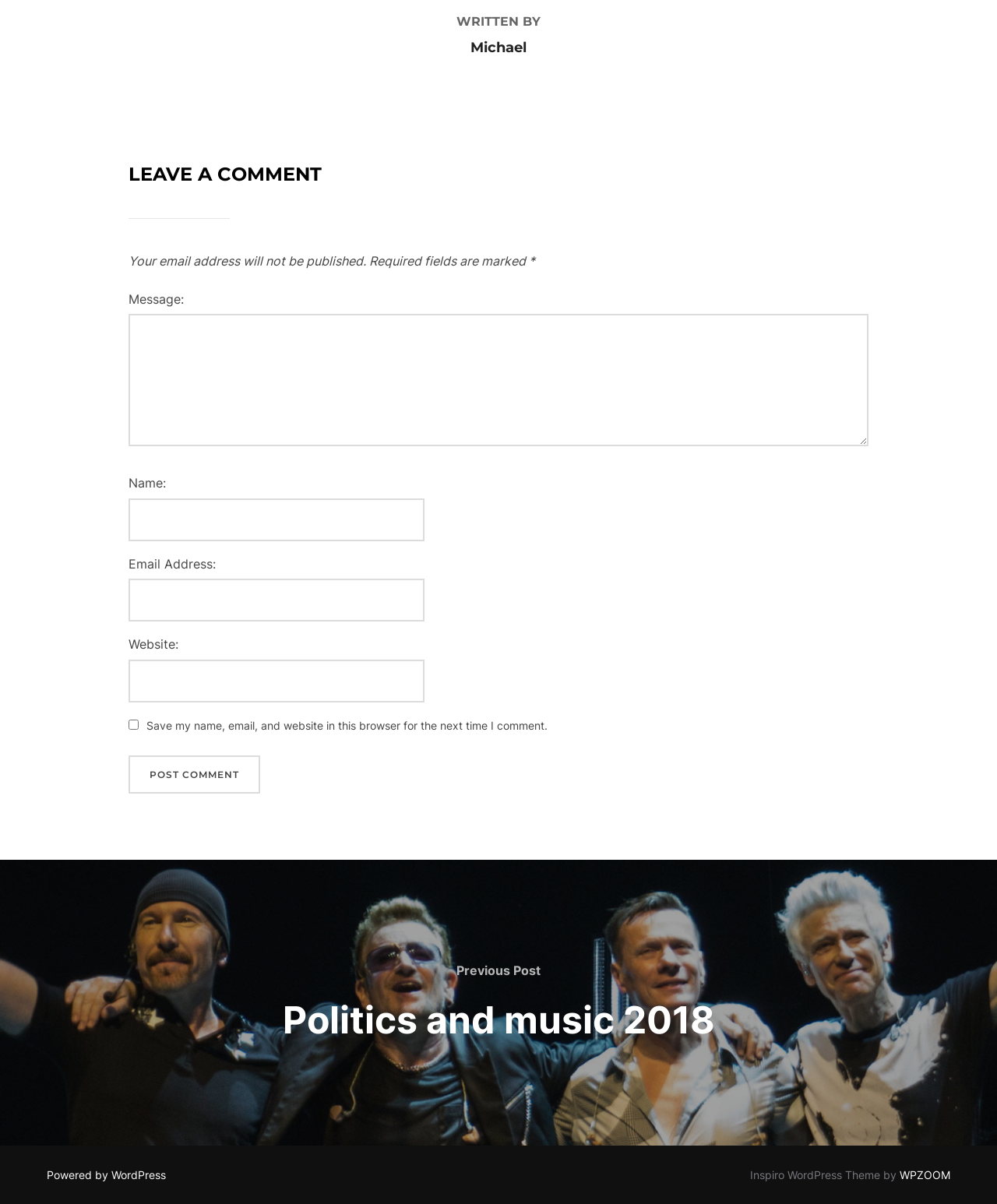Identify the coordinates of the bounding box for the element described below: "Michael". Return the coordinates as four float numbers between 0 and 1: [left, top, right, bottom].

[0.472, 0.032, 0.528, 0.046]